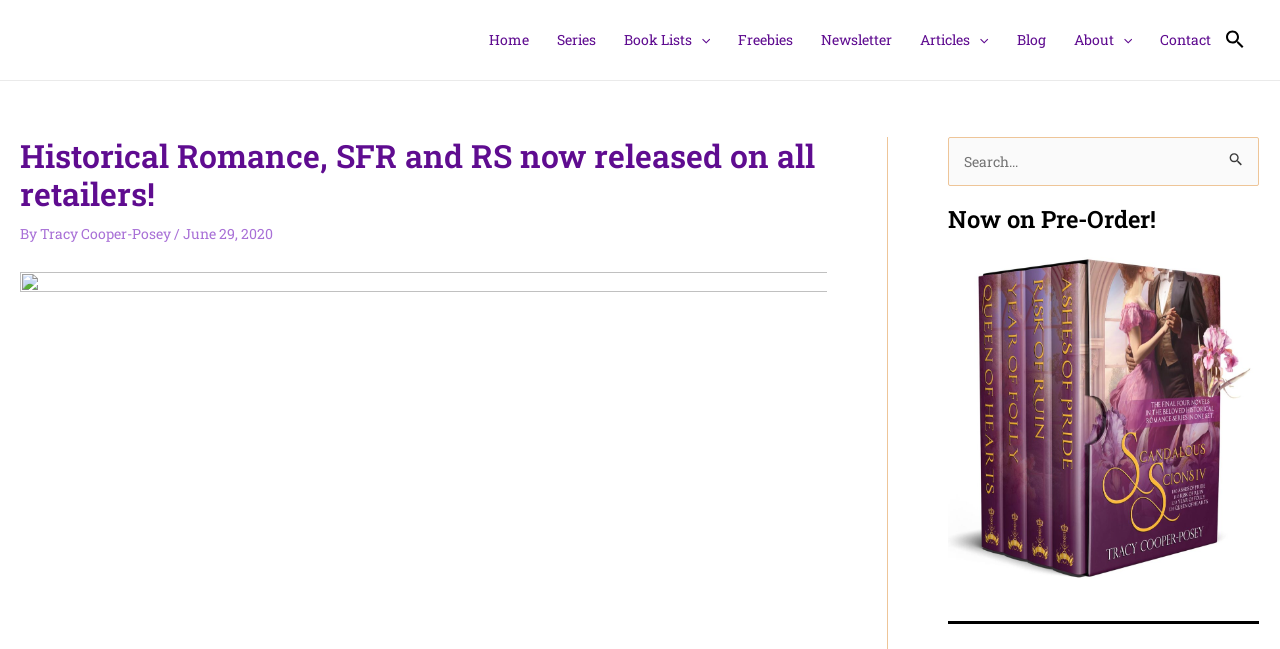Pinpoint the bounding box coordinates of the area that should be clicked to complete the following instruction: "Click on the Newsletter link". The coordinates must be given as four float numbers between 0 and 1, i.e., [left, top, right, bottom].

[0.631, 0.0, 0.708, 0.123]